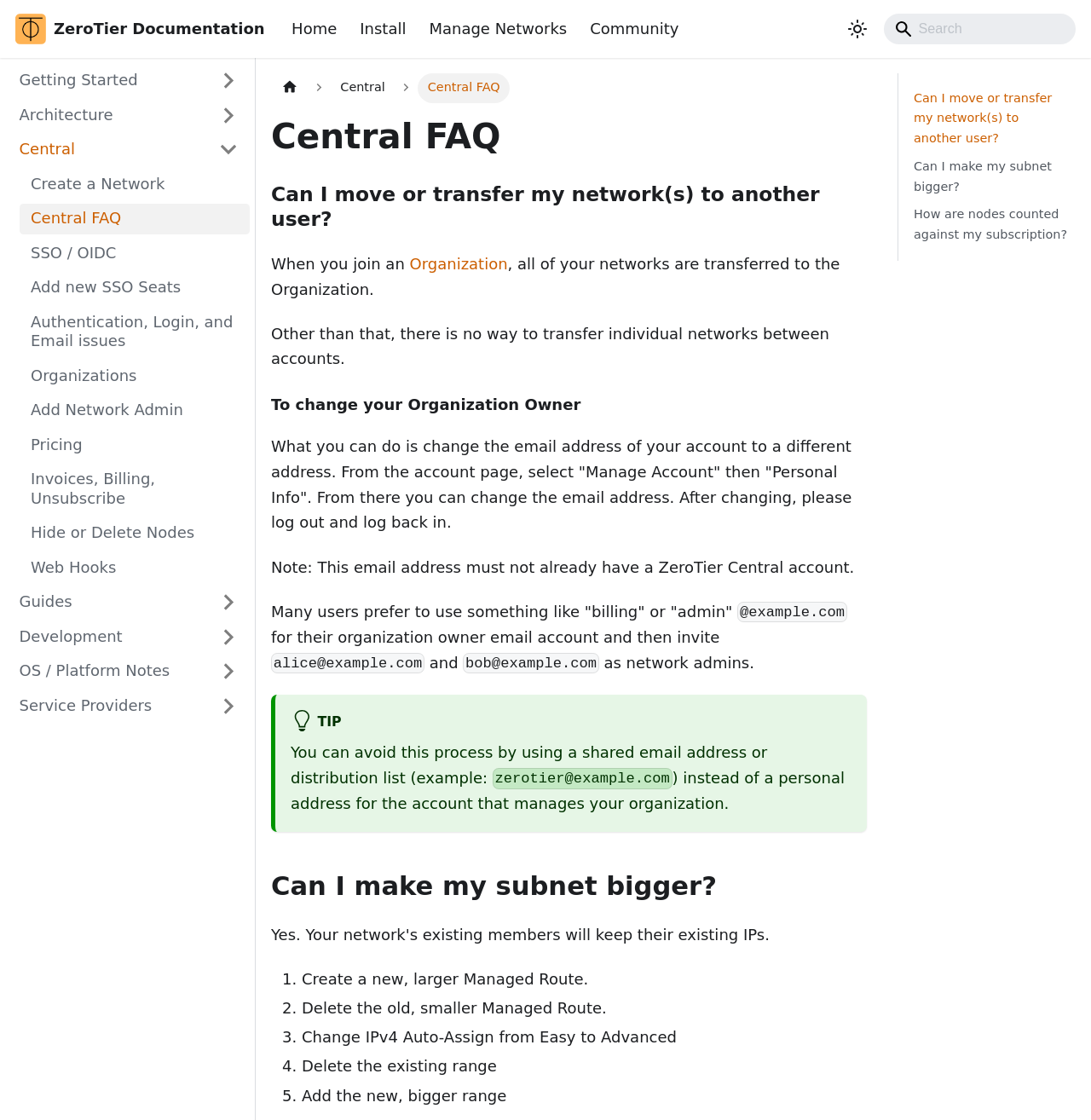Determine the bounding box coordinates of the element's region needed to click to follow the instruction: "Click on the 'Login' link". Provide these coordinates as four float numbers between 0 and 1, formatted as [left, top, right, bottom].

None